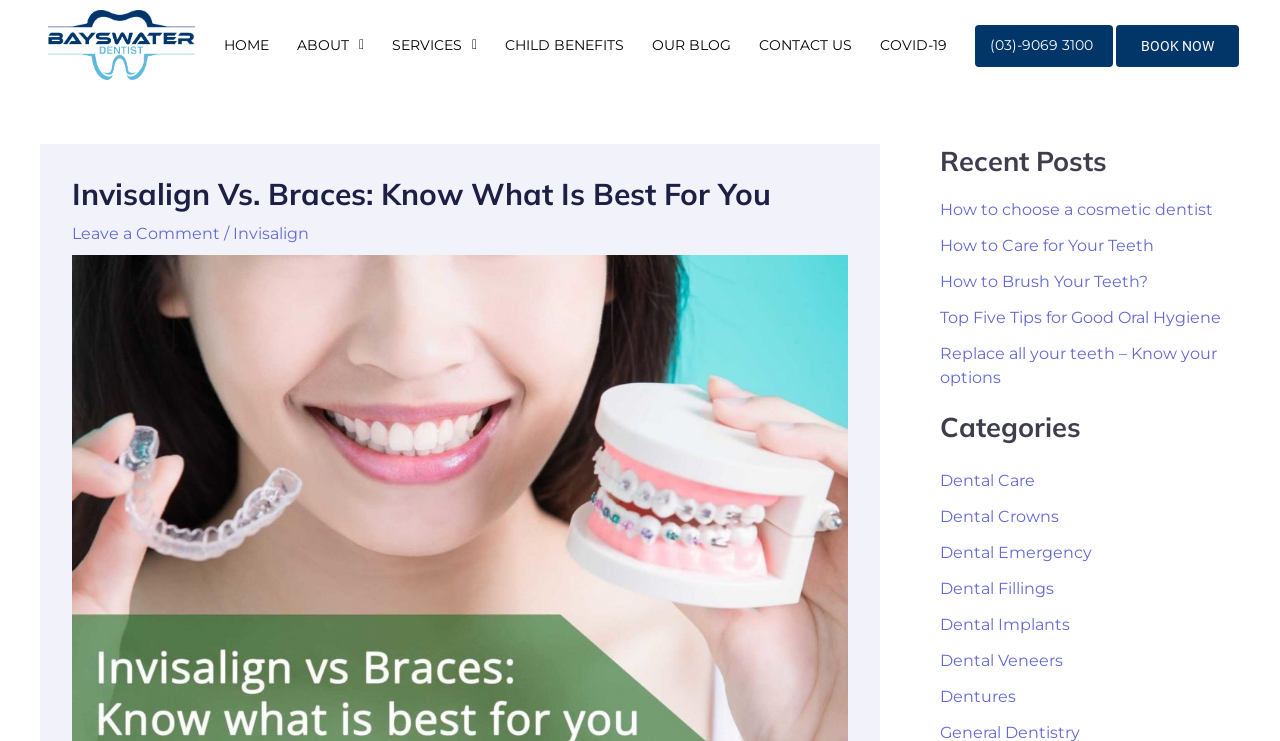Please provide a one-word or short phrase answer to the question:
What is the phone number to contact the dentist?

(03)-9069 3100